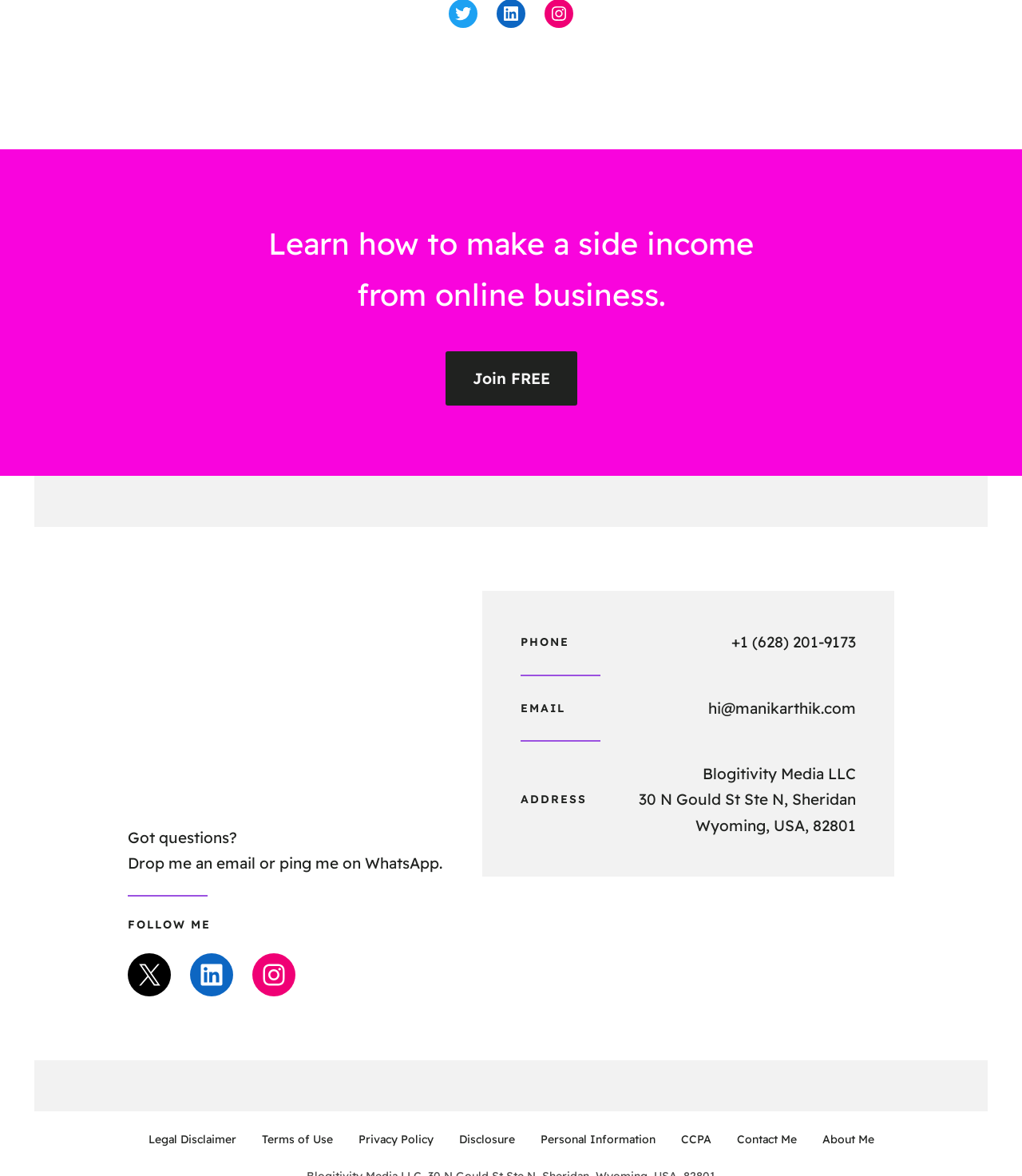Please predict the bounding box coordinates (top-left x, top-left y, bottom-right x, bottom-right y) for the UI element in the screenshot that fits the description: Terms of Use

[0.256, 0.961, 0.325, 0.976]